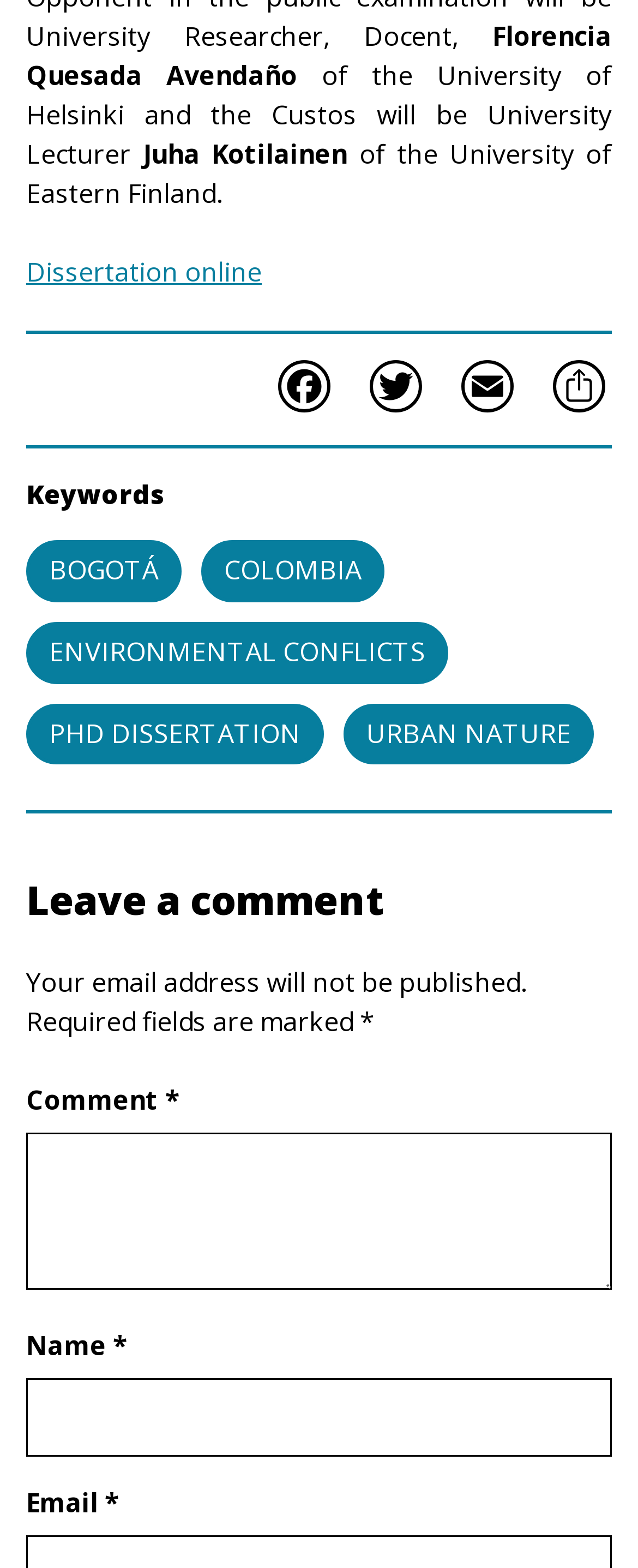Please identify the bounding box coordinates of the element's region that should be clicked to execute the following instruction: "Learn about water damage restoration". The bounding box coordinates must be four float numbers between 0 and 1, i.e., [left, top, right, bottom].

None